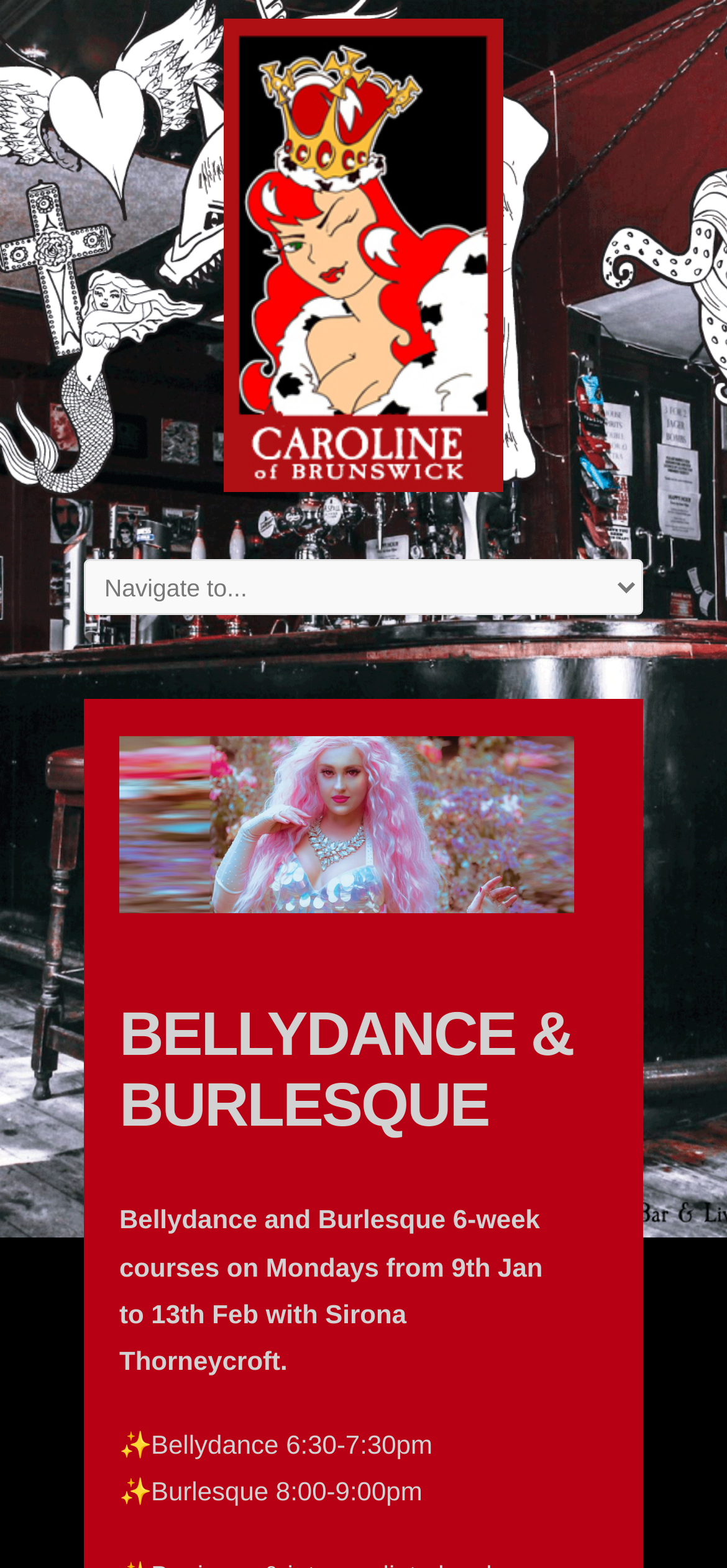Based on the image, provide a detailed response to the question:
How many courses are offered?

The webpage mentions two courses: Bellydance and Burlesque. These courses are described in the StaticText elements, which provide details about the courses, including their timings.